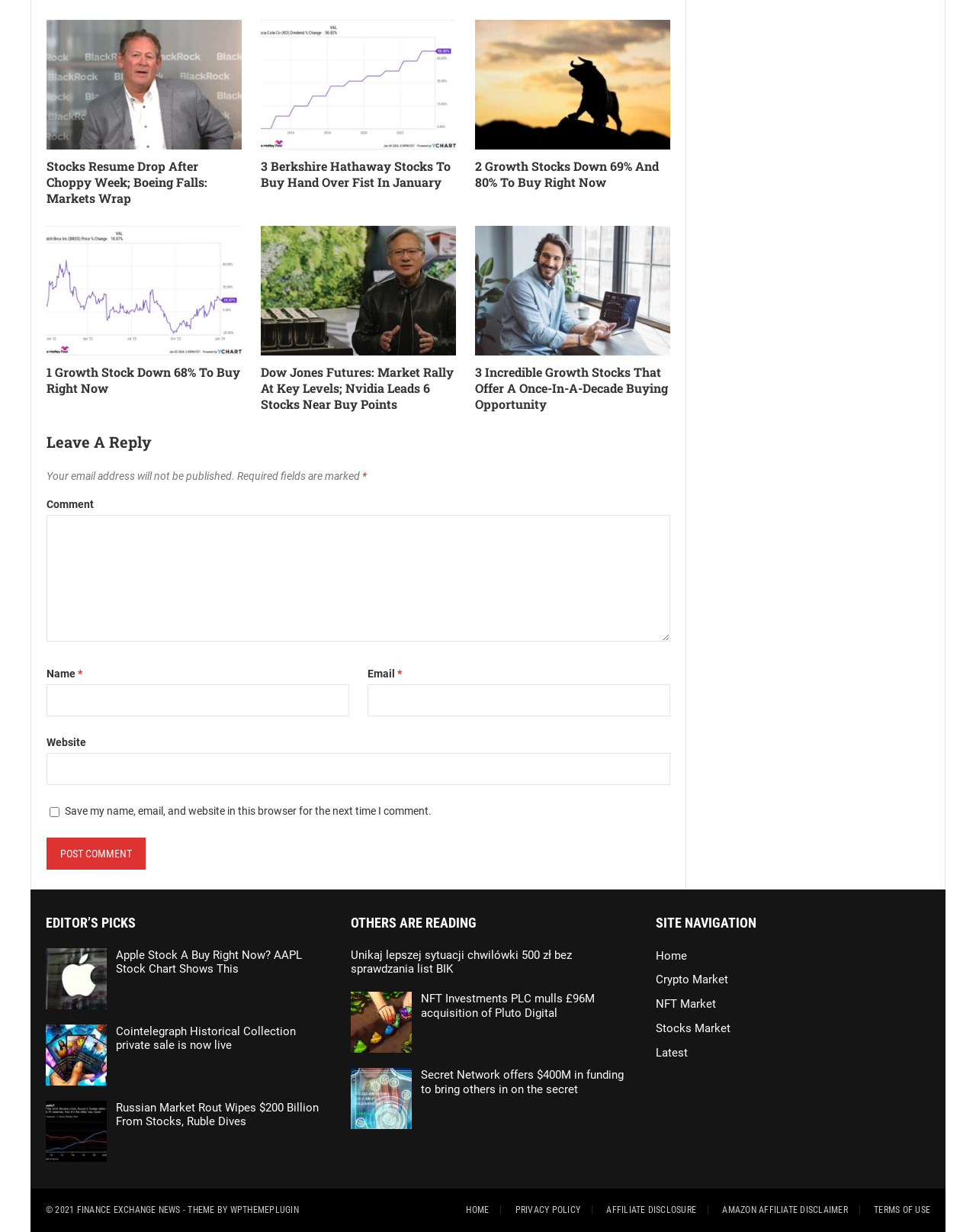Determine the bounding box coordinates of the region I should click to achieve the following instruction: "Click on the 'Home' link". Ensure the bounding box coordinates are four float numbers between 0 and 1, i.e., [left, top, right, bottom].

[0.672, 0.77, 0.704, 0.781]